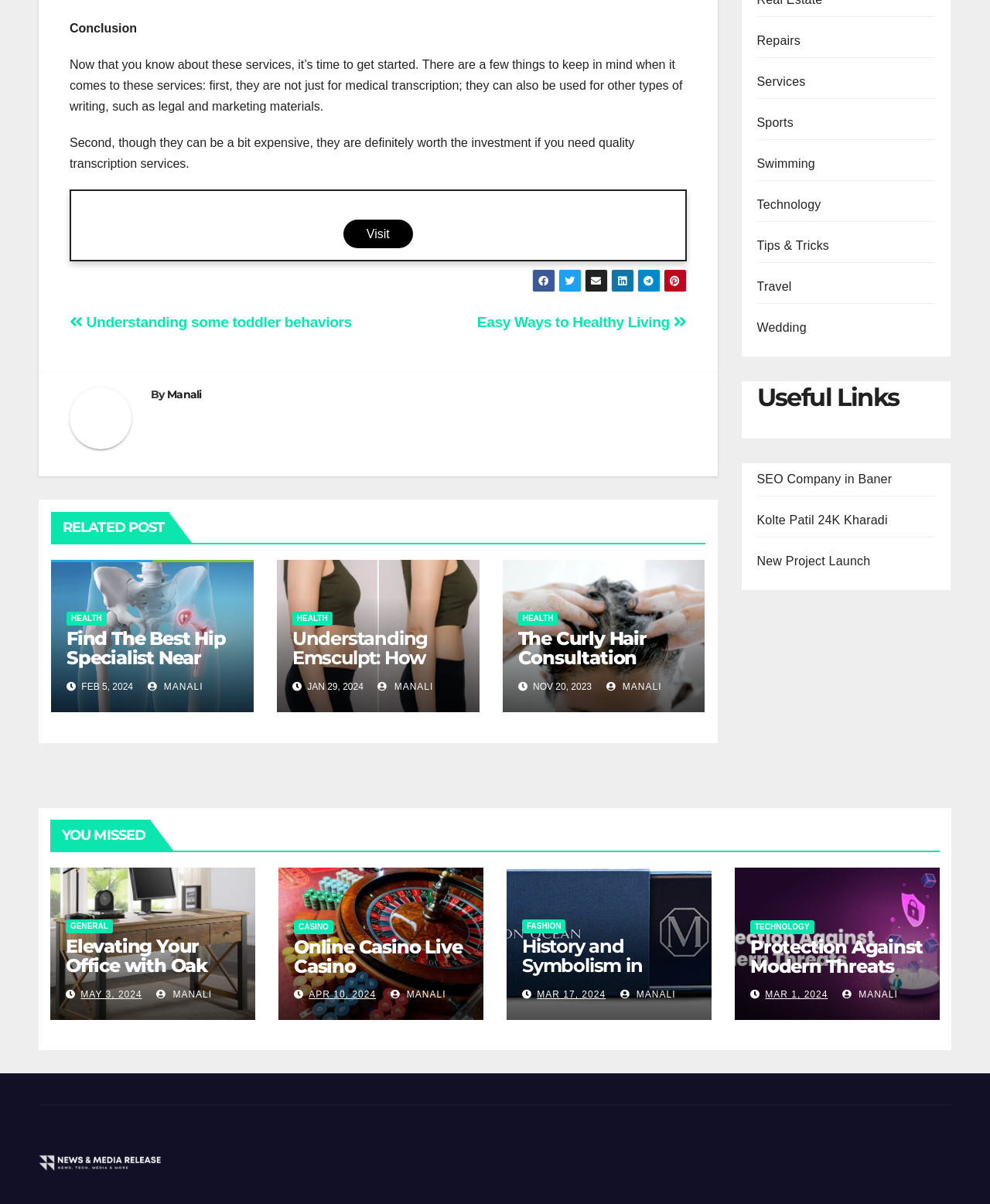How many categories are there in the 'Useful Links' section?
Offer a detailed and full explanation in response to the question.

I counted the number of links under the 'Useful Links' heading, which are 'Repairs', 'Services', 'Sports', 'Swimming', 'Technology', 'Tips & Tricks', 'Travel', 'Wedding', 'SEO Company in Baner', and 'Kolte Patil 24K Kharadi'. There are 10 links in total.